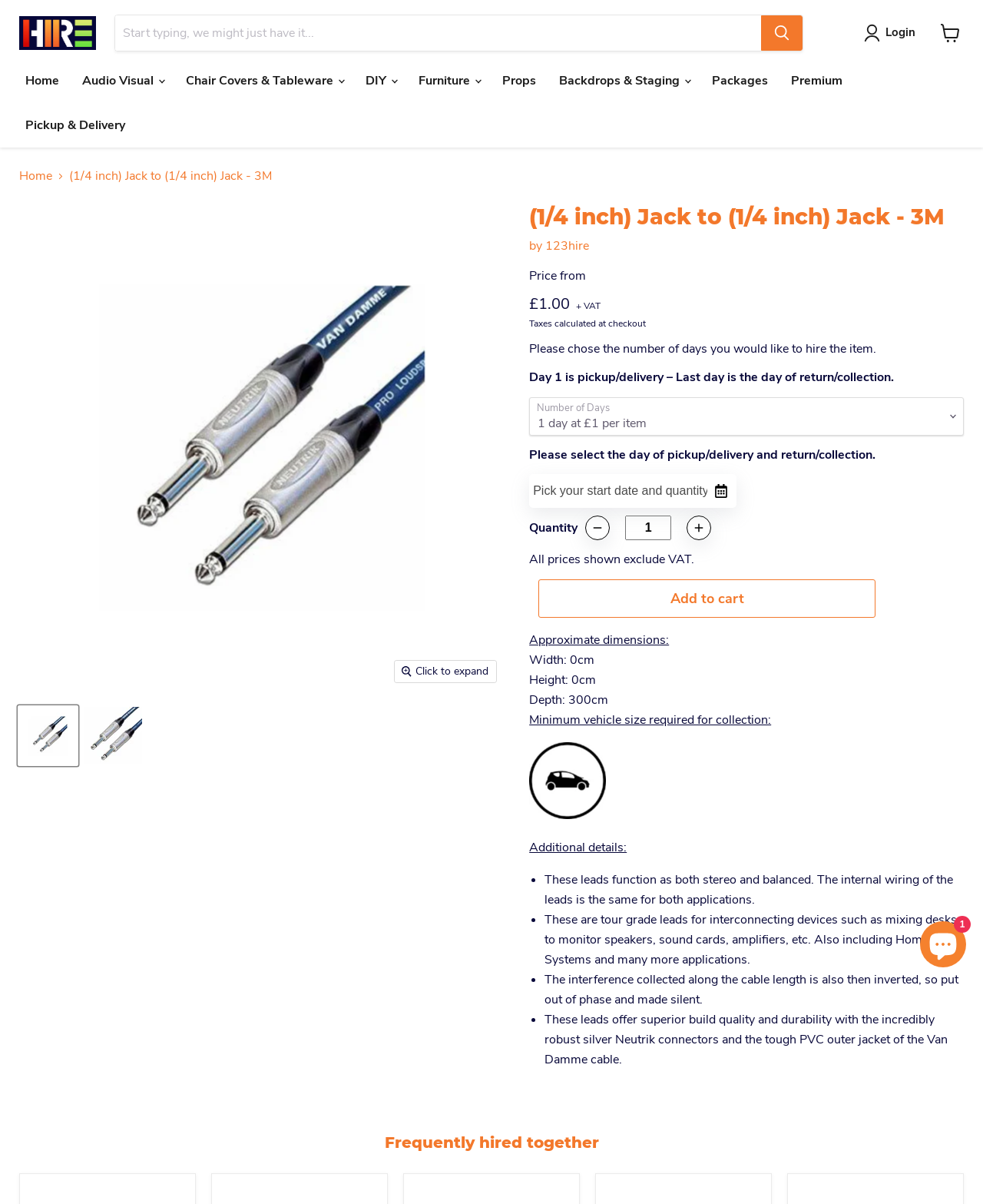Please provide the bounding box coordinates for the UI element as described: "123hire". The coordinates must be four floats between 0 and 1, represented as [left, top, right, bottom].

[0.555, 0.197, 0.599, 0.211]